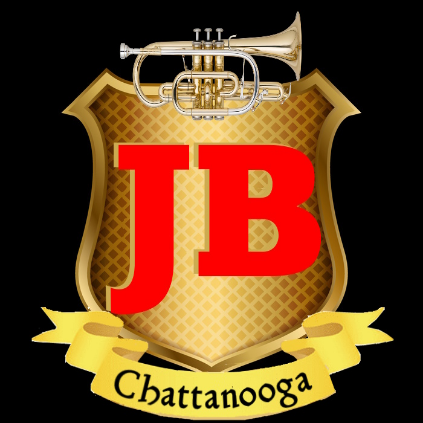Where is the Jericho Brass Band regionally connected to?
From the screenshot, supply a one-word or short-phrase answer.

Chattanooga